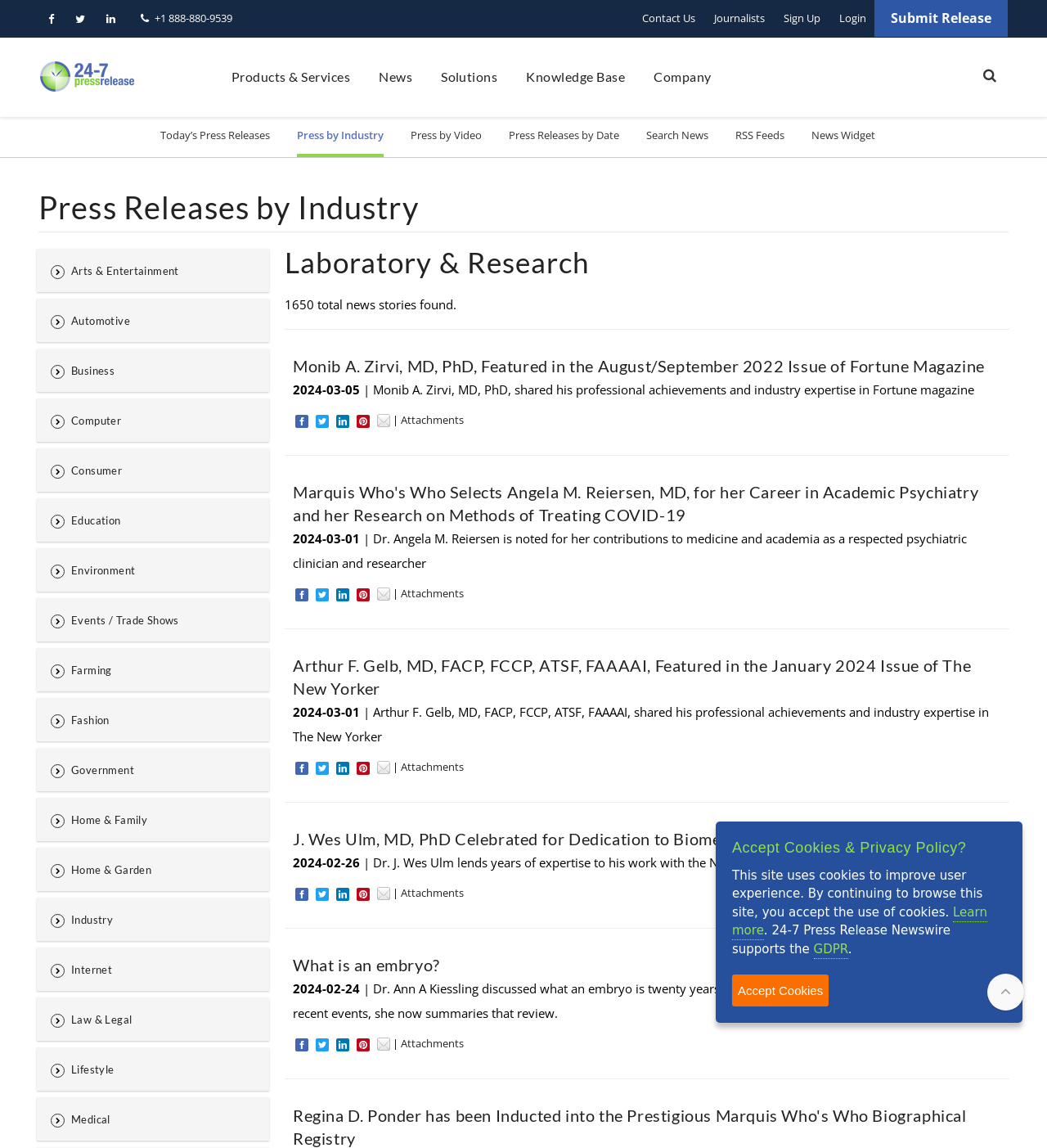Please identify the bounding box coordinates of the element I need to click to follow this instruction: "Click on the 'Coatings' link".

None